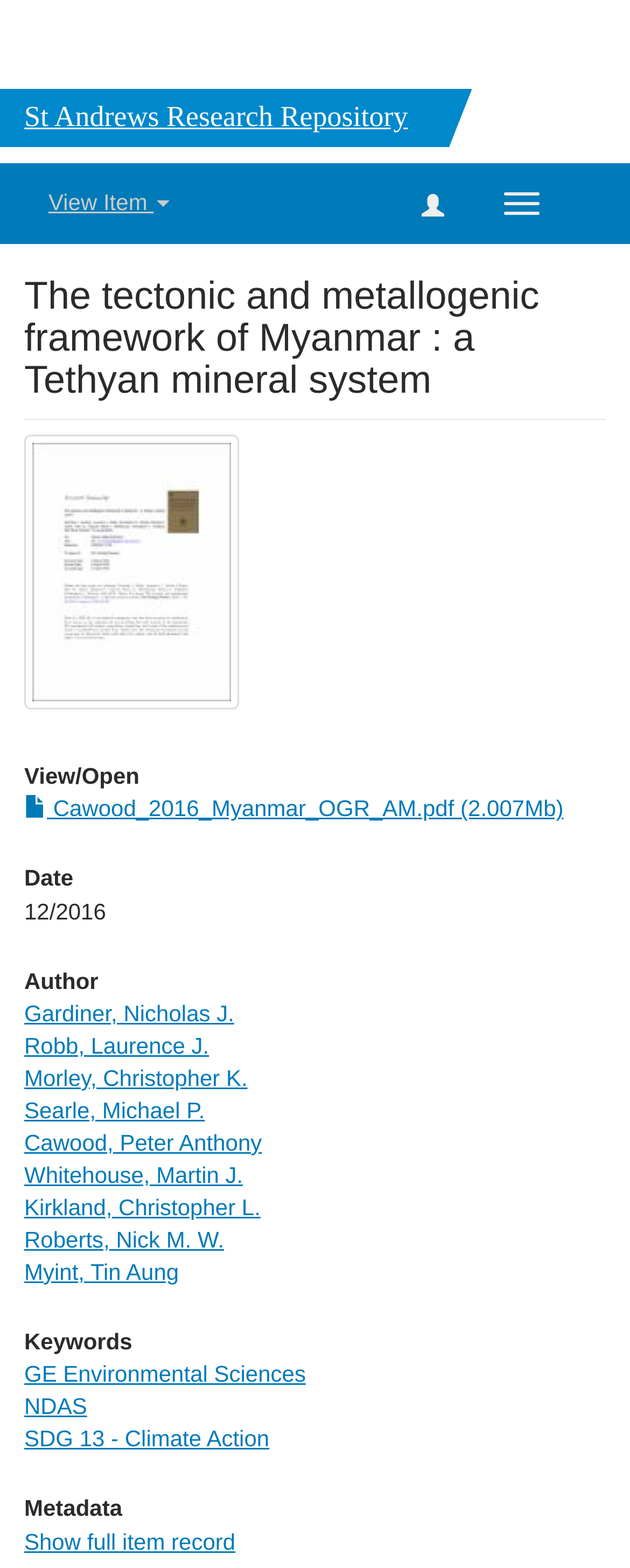What is the file size of the PDF document?
Using the information presented in the image, please offer a detailed response to the question.

The file size of the PDF document can be found next to the link 'Cawood_2016_Myanmar_OGR_AM.pdf'. The text '2.007Mb' indicates the file size of the PDF document.